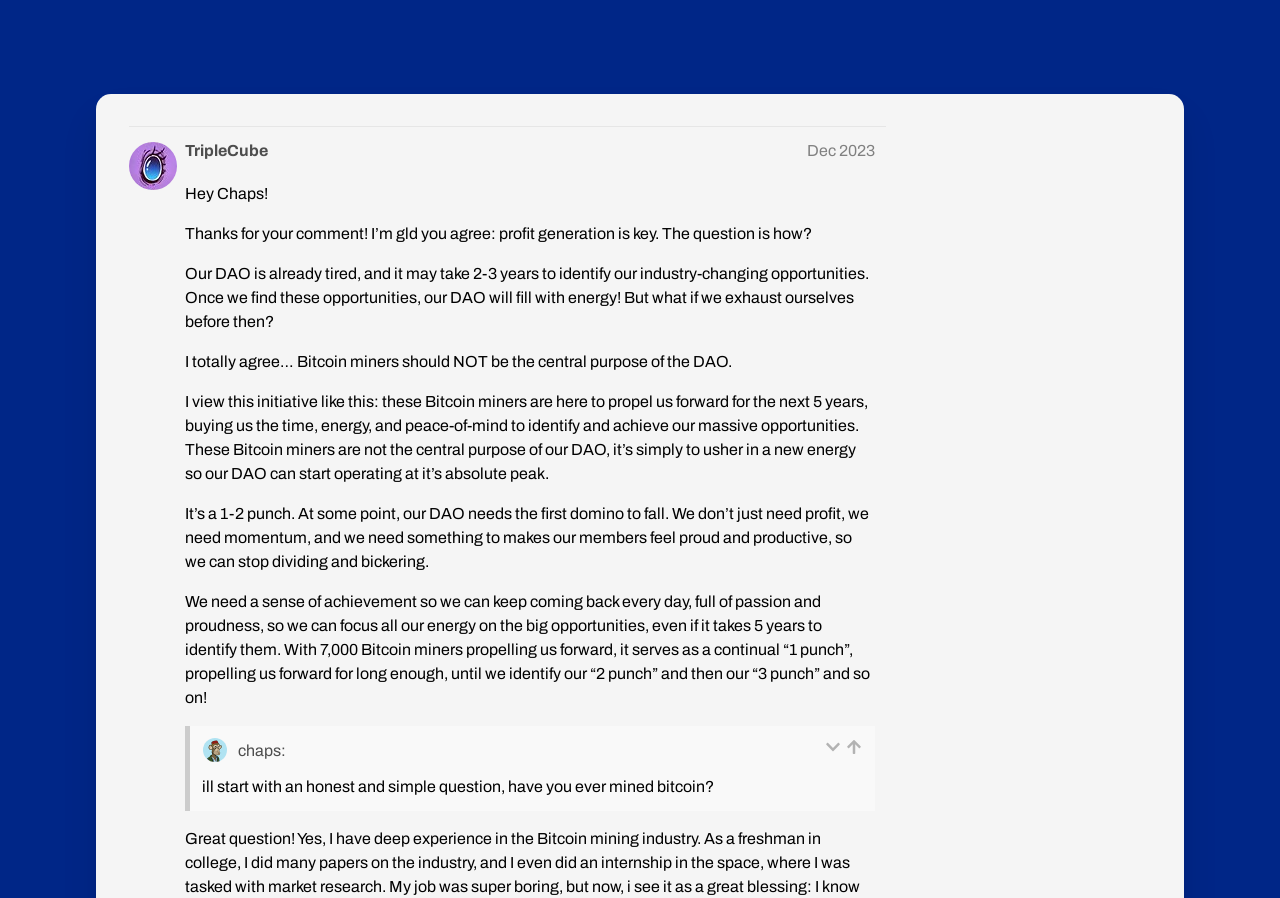What is the center of the metaverse mentioned in the post?
Provide an in-depth and detailed answer to the question.

The center of the metaverse is mentioned in the post section of the webpage, specifically in the text 'Our DAO is about creating the ultimate version of the metaverse, with ApeCoin at the center.' with bounding box coordinates [0.144, 0.915, 0.649, 0.961].